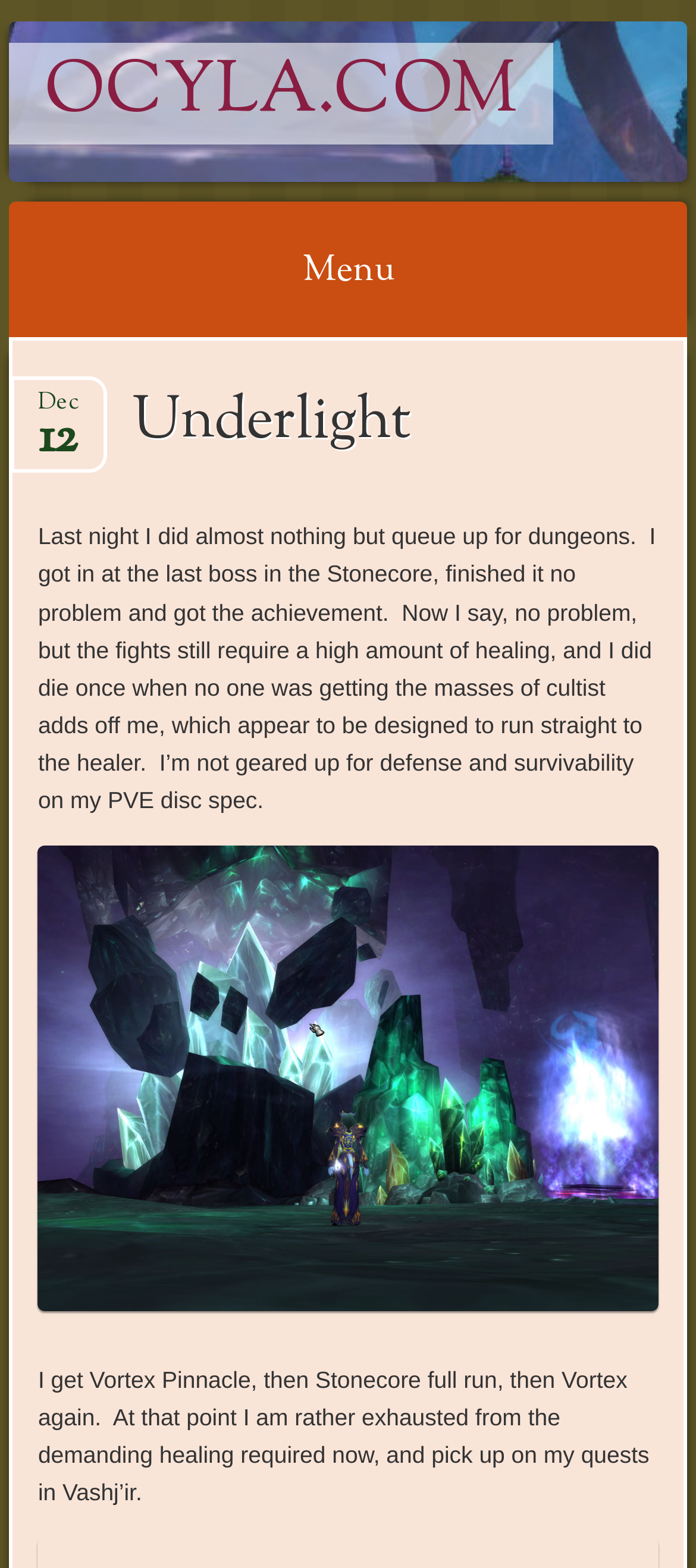Describe every aspect of the webpage comprehensively.

The webpage is about a blog post titled "Underlight" on the website ocyla.com. At the top-left corner, there is a link to the website's homepage, ocyla.com, and a heading that reads "OCYLA.COM". Below this, there is a heading that says "Menu". 

Further down, there is a link to "Skip to content", which is followed by a header section that contains the title "Underlight". Below the title, there is a link to a date, "Dec 12", indicating the date the blog post was published. 

The main content of the blog post is a block of text that describes the author's experience playing a game, mentioning queuing up for dungeons, fighting bosses, and healing. The text also mentions the author's exhaustion from the demanding healing required. 

To the right of the text, there is an image with the label "253ocyla", which is likely a screenshot or an image related to the game. The image is positioned near the middle of the page, with the text wrapping around it. Overall, the webpage has a simple layout with a focus on the blog post's content.